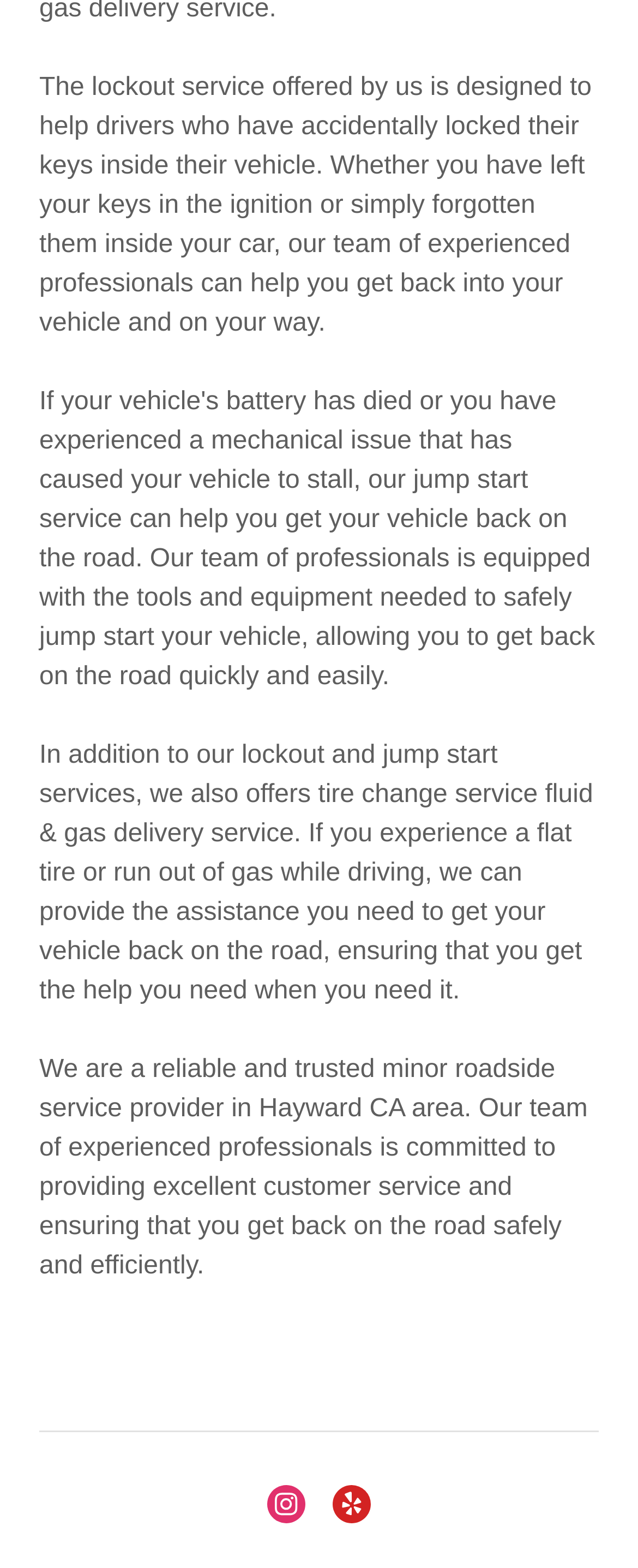Using a single word or phrase, answer the following question: 
What is the company's commitment?

Excellent customer service